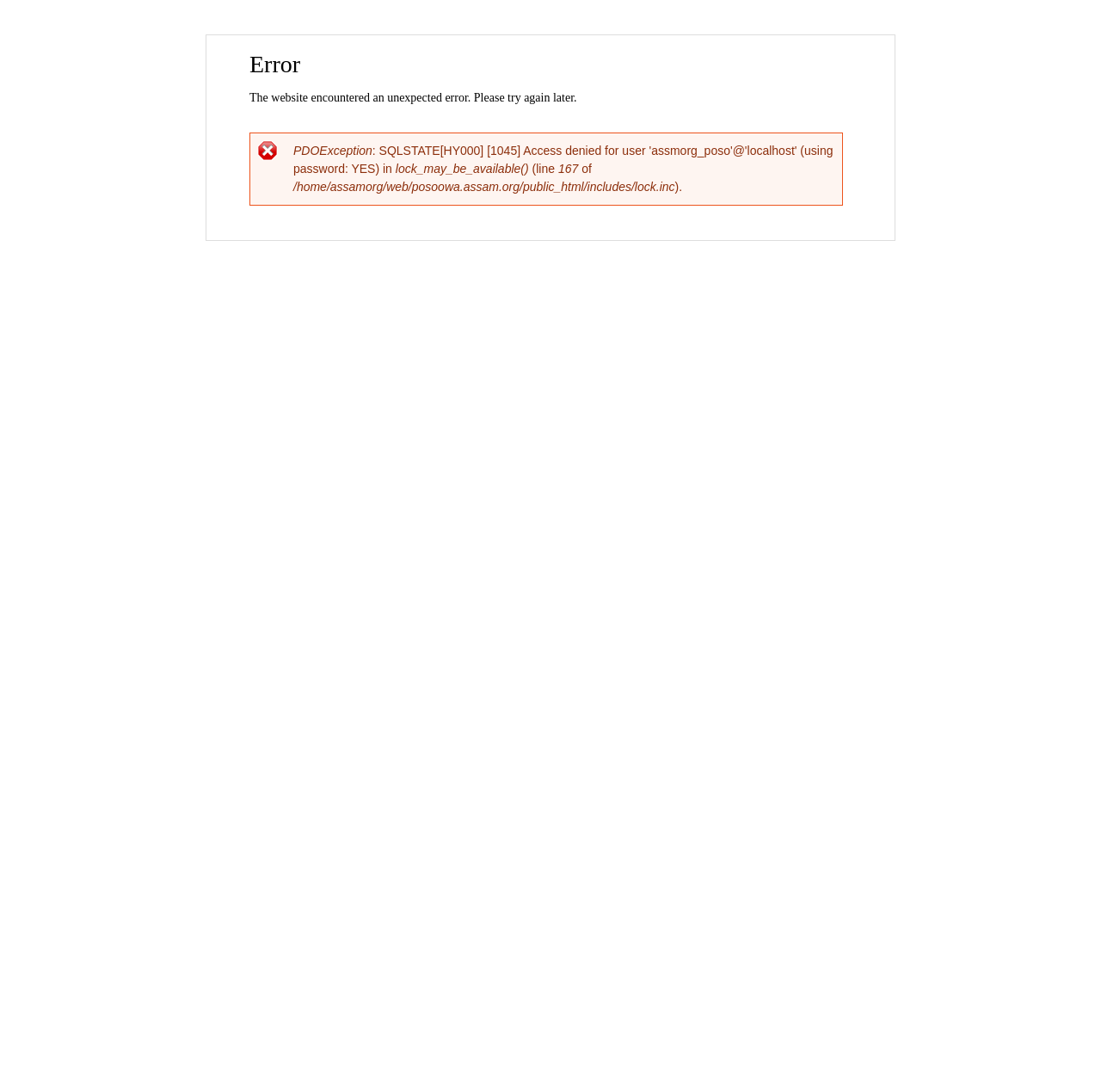What is the error message displayed?
From the image, respond with a single word or phrase.

PDOException